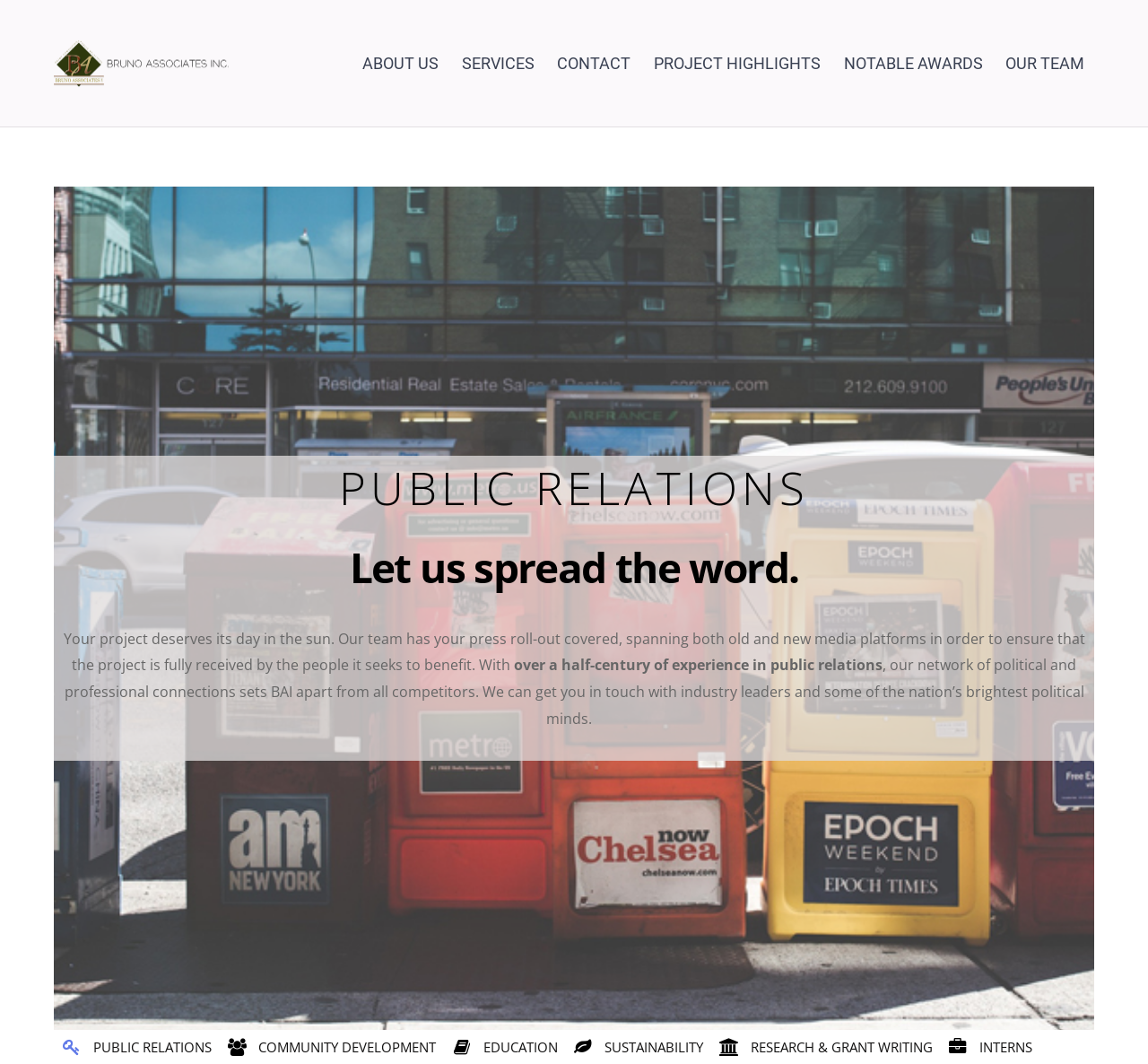What is the main service provided by the company?
Please answer the question as detailed as possible based on the image.

The main service provided by the company is public relations, which is indicated by the heading 'PUBLIC RELATIONS' and the description 'Let us spread the word.' and other related text on the webpage.